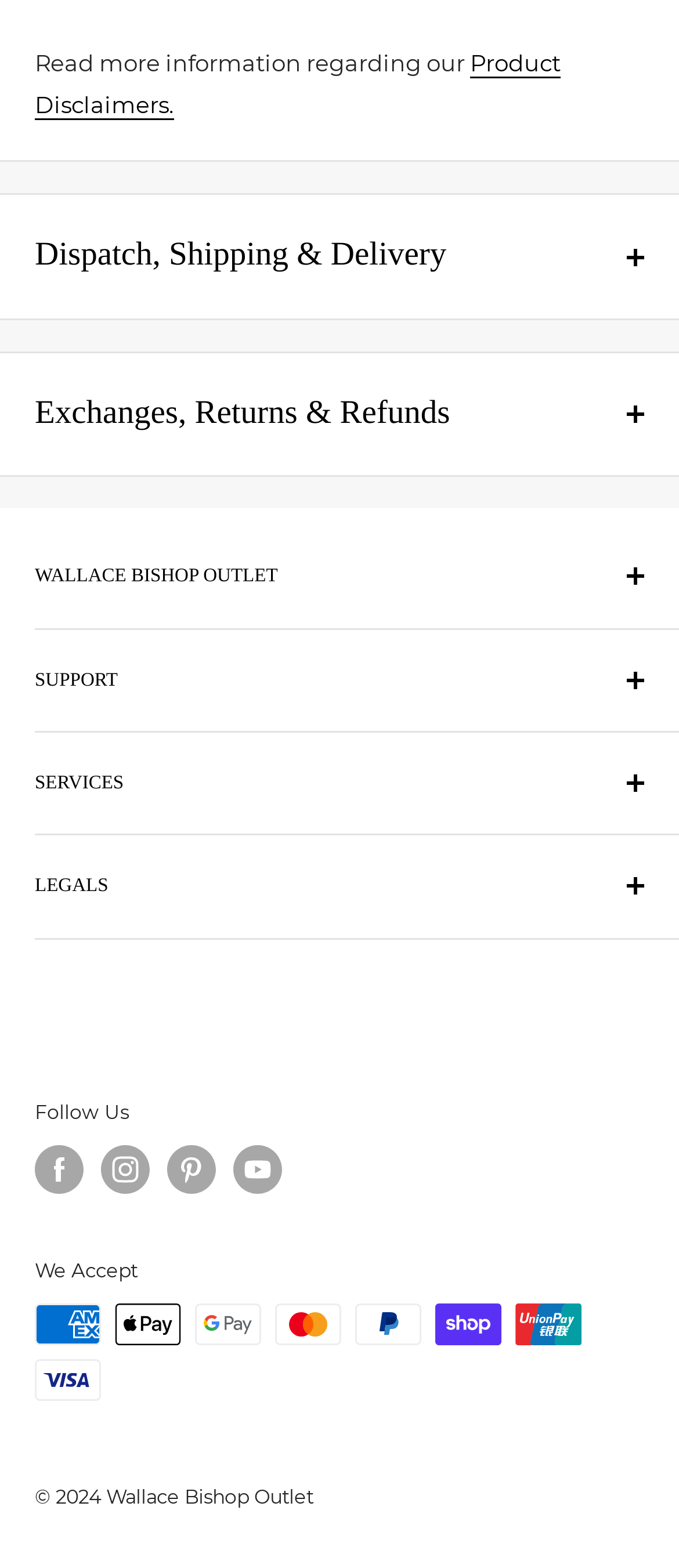Give a one-word or short phrase answer to the question: 
What is the return address for change of mind returns?

ATTN: Wallace Bishop E-Outlet, 55 Doggett Street, Newstead 4006 QLD